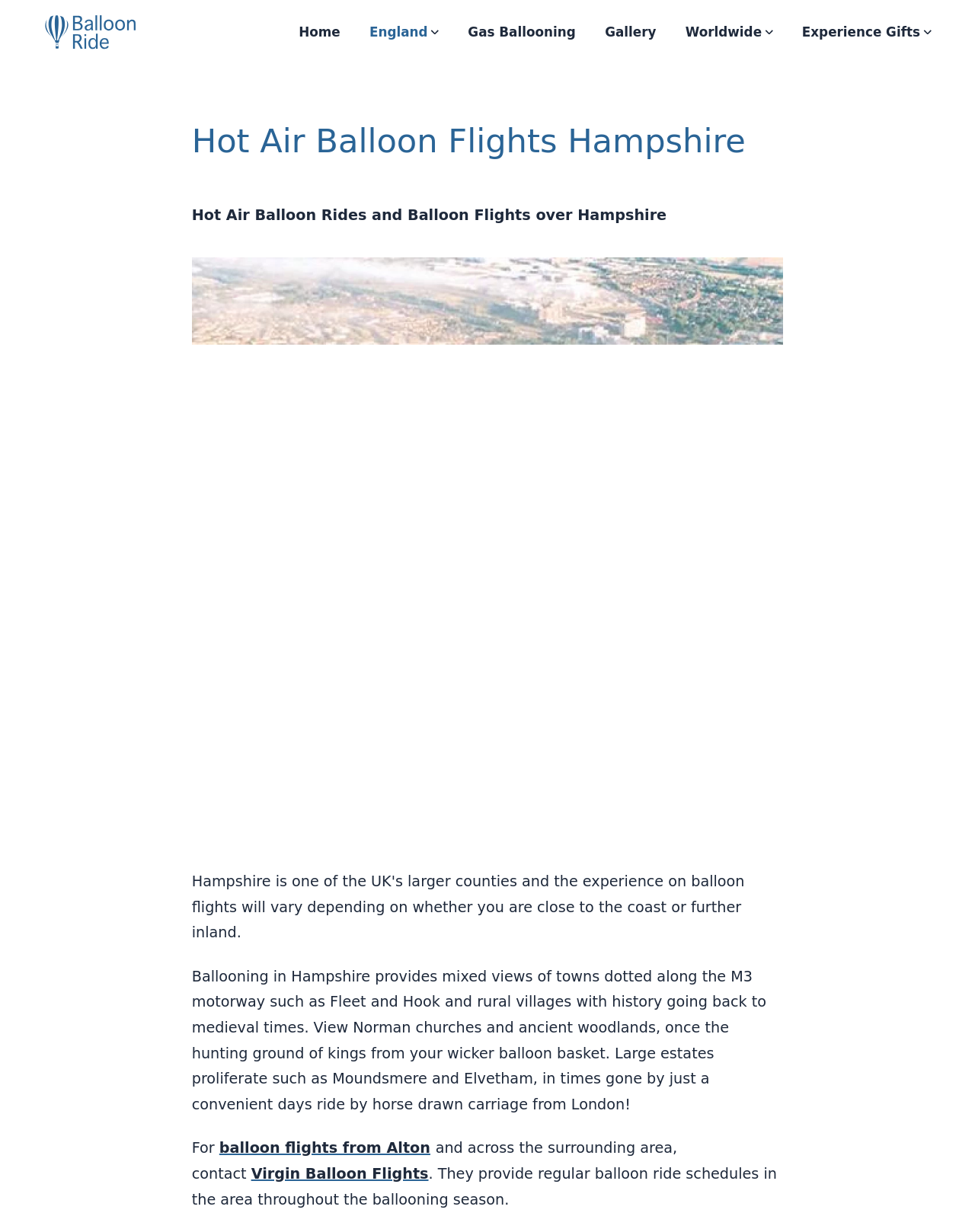Specify the bounding box coordinates of the area to click in order to execute this command: 'Click the logo'. The coordinates should consist of four float numbers ranging from 0 to 1, and should be formatted as [left, top, right, bottom].

[0.038, 0.006, 0.146, 0.046]